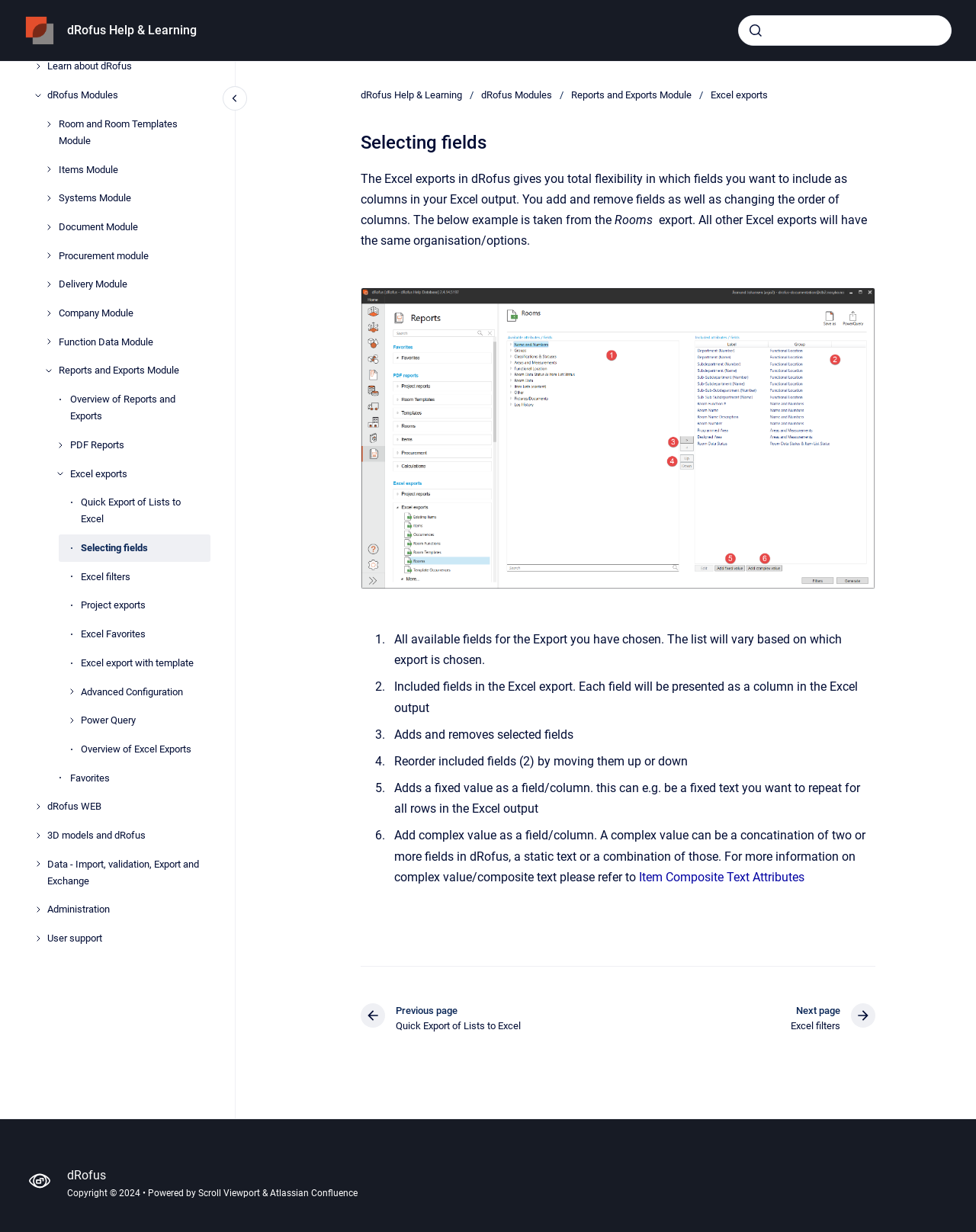Based on the image, give a detailed response to the question: What is the current module being viewed?

Based on the breadcrumb navigation, the current module being viewed is Reports and Exports Module, which is indicated by the link 'Reports and Exports Module' in the breadcrumb navigation.